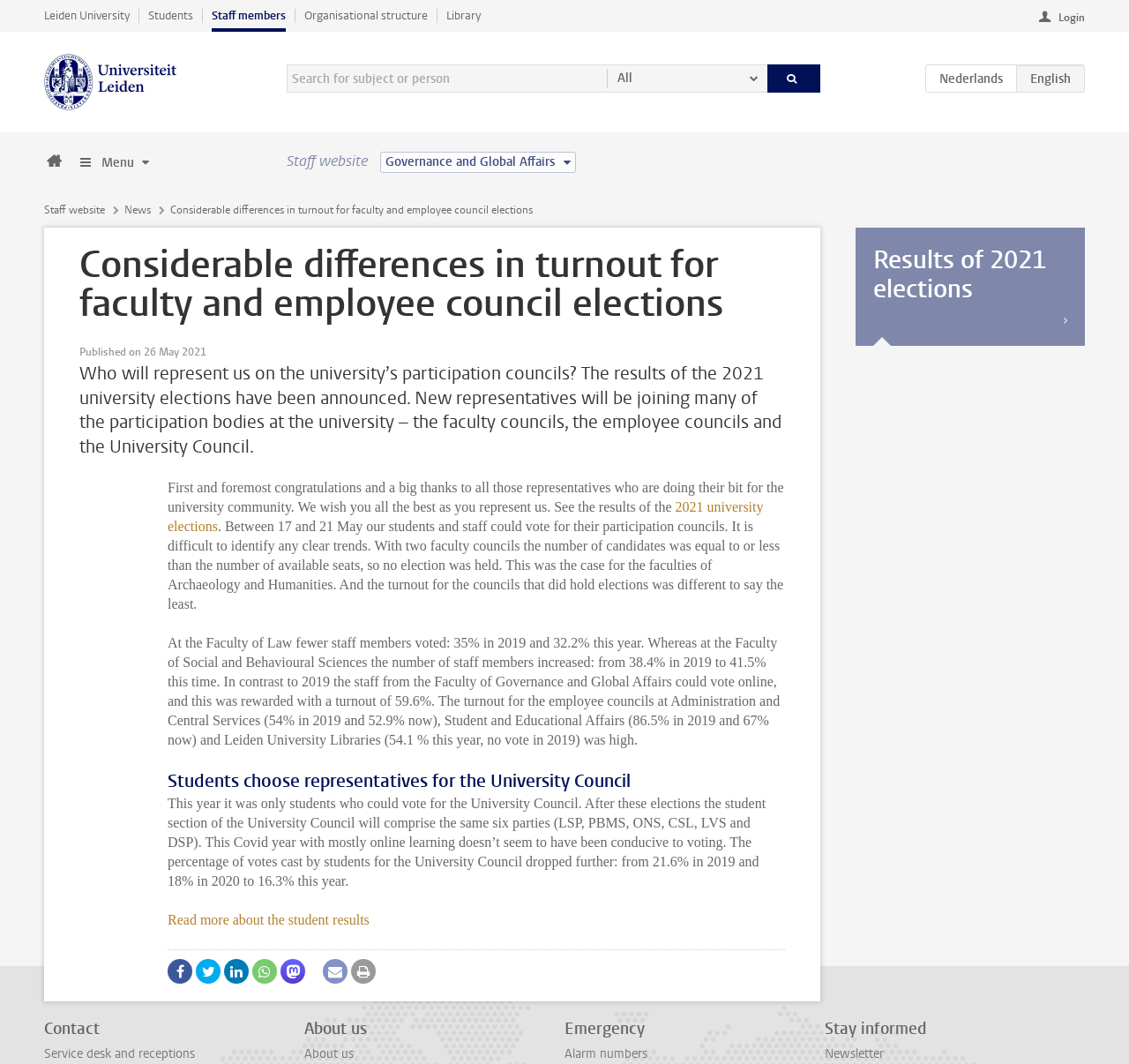Locate the bounding box coordinates of the element that should be clicked to execute the following instruction: "Login".

[0.92, 0.007, 0.961, 0.026]